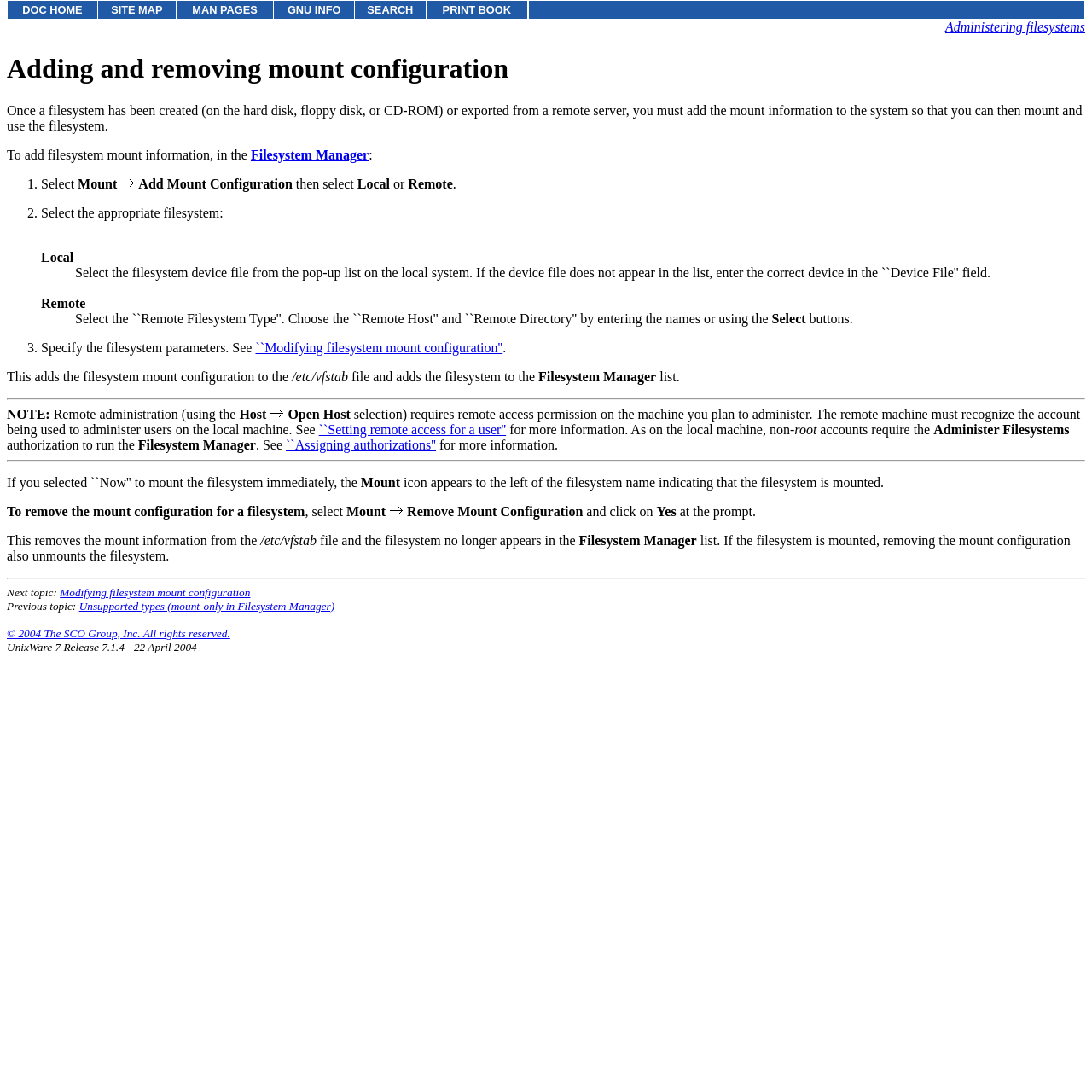Find the bounding box coordinates of the clickable area required to complete the following action: "Click on Administering filesystems".

[0.866, 0.018, 0.994, 0.031]